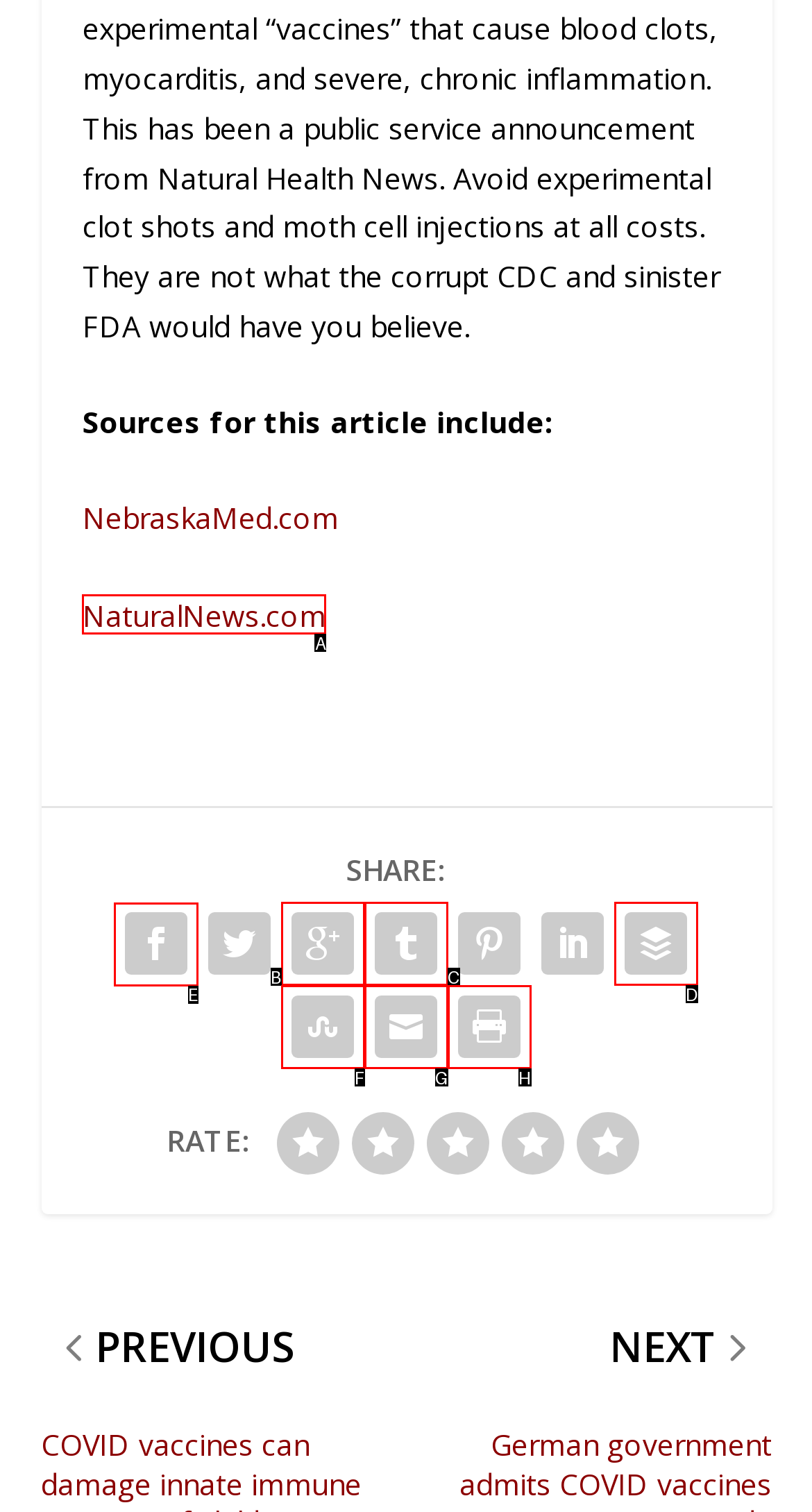Point out the correct UI element to click to carry out this instruction: Explore Students life in Campus
Answer with the letter of the chosen option from the provided choices directly.

None